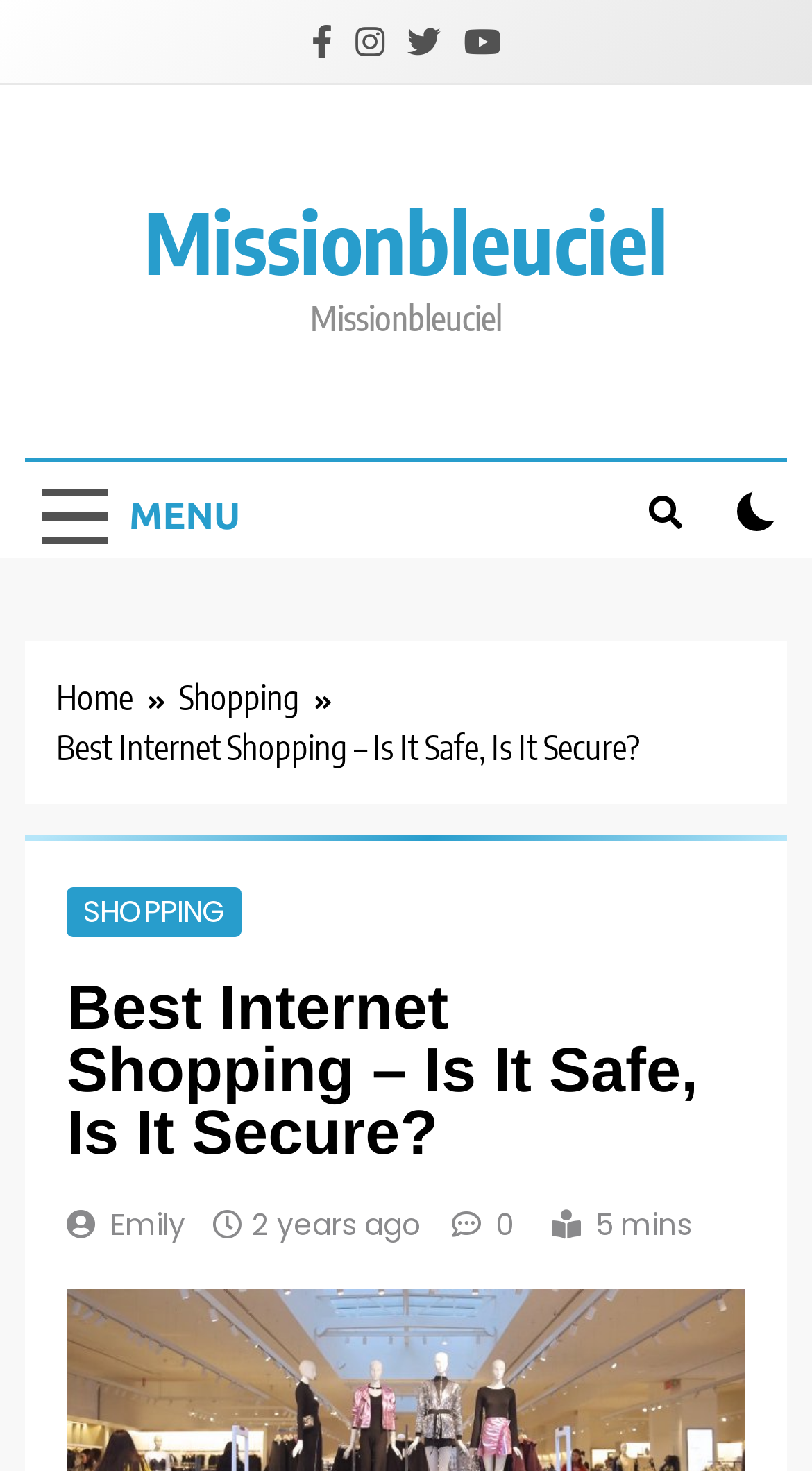Please provide a detailed answer to the question below based on the screenshot: 
What is the text of the first breadcrumb?

I looked at the navigation section labeled 'Breadcrumbs' and found the first link, which has the text 'Home'.